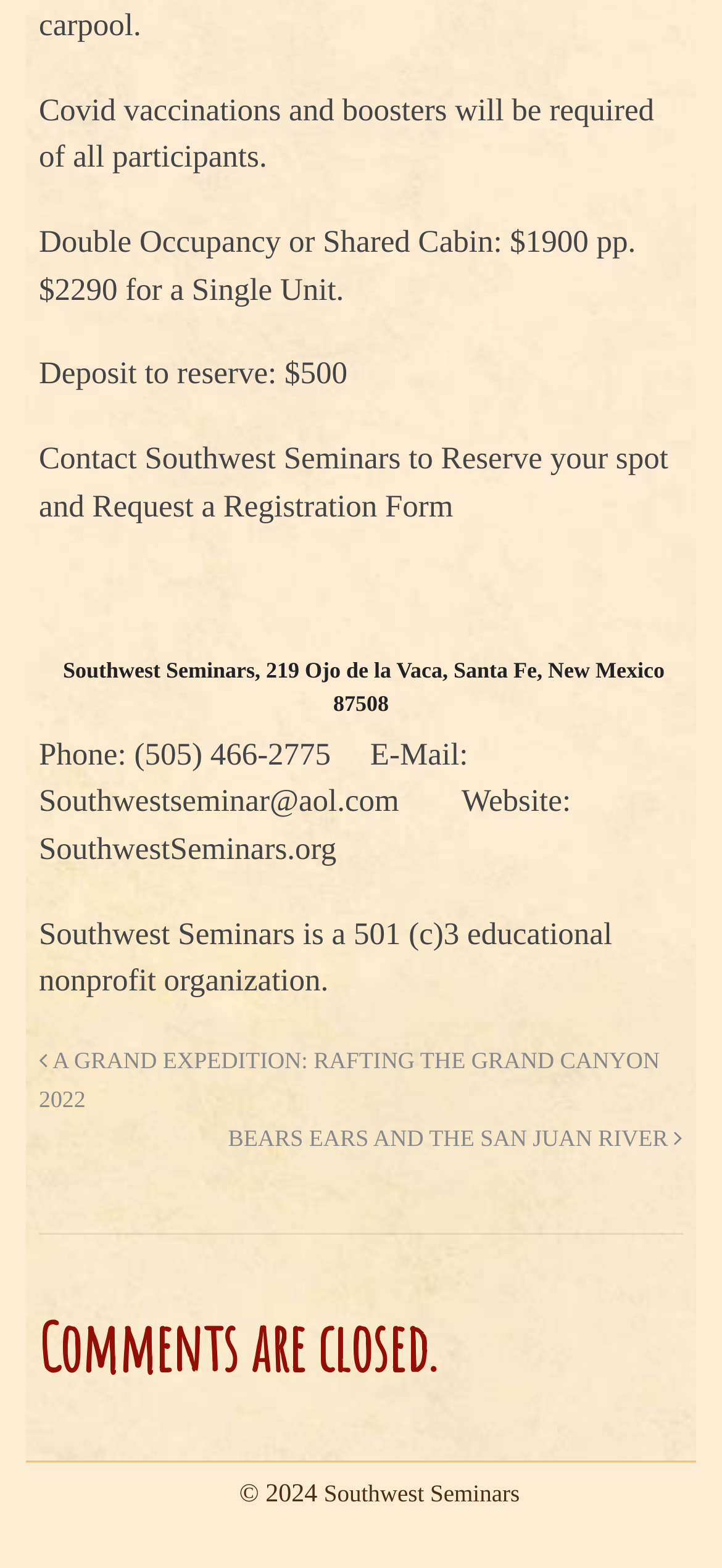Please provide a comprehensive response to the question based on the details in the image: What is the price for a single unit?

The price for a single unit can be found in the second line of text, which states 'Double Occupancy or Shared Cabin: $1900 pp. $2290 for a Single Unit.'